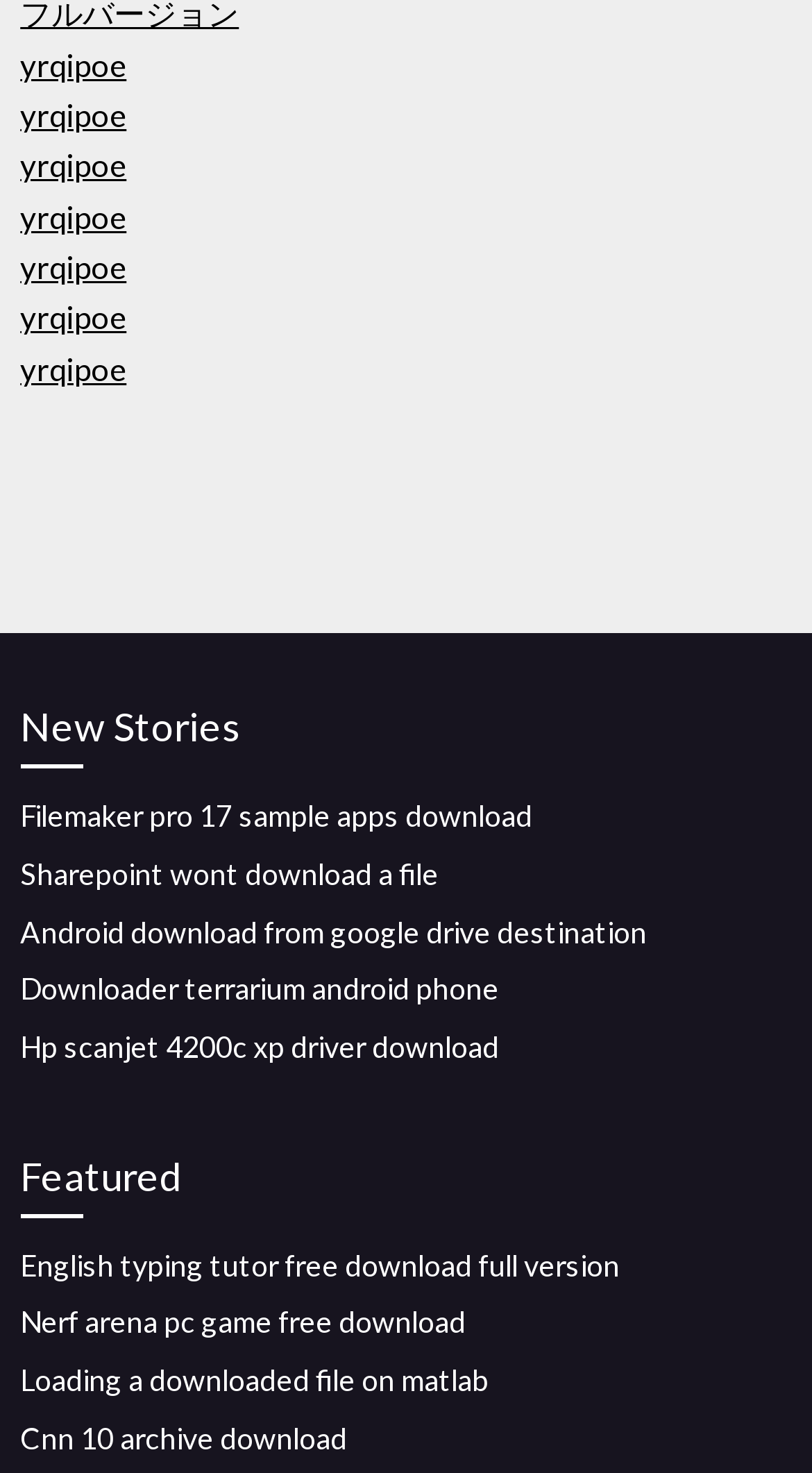What is the category of the first link?
Answer briefly with a single word or phrase based on the image.

New Stories